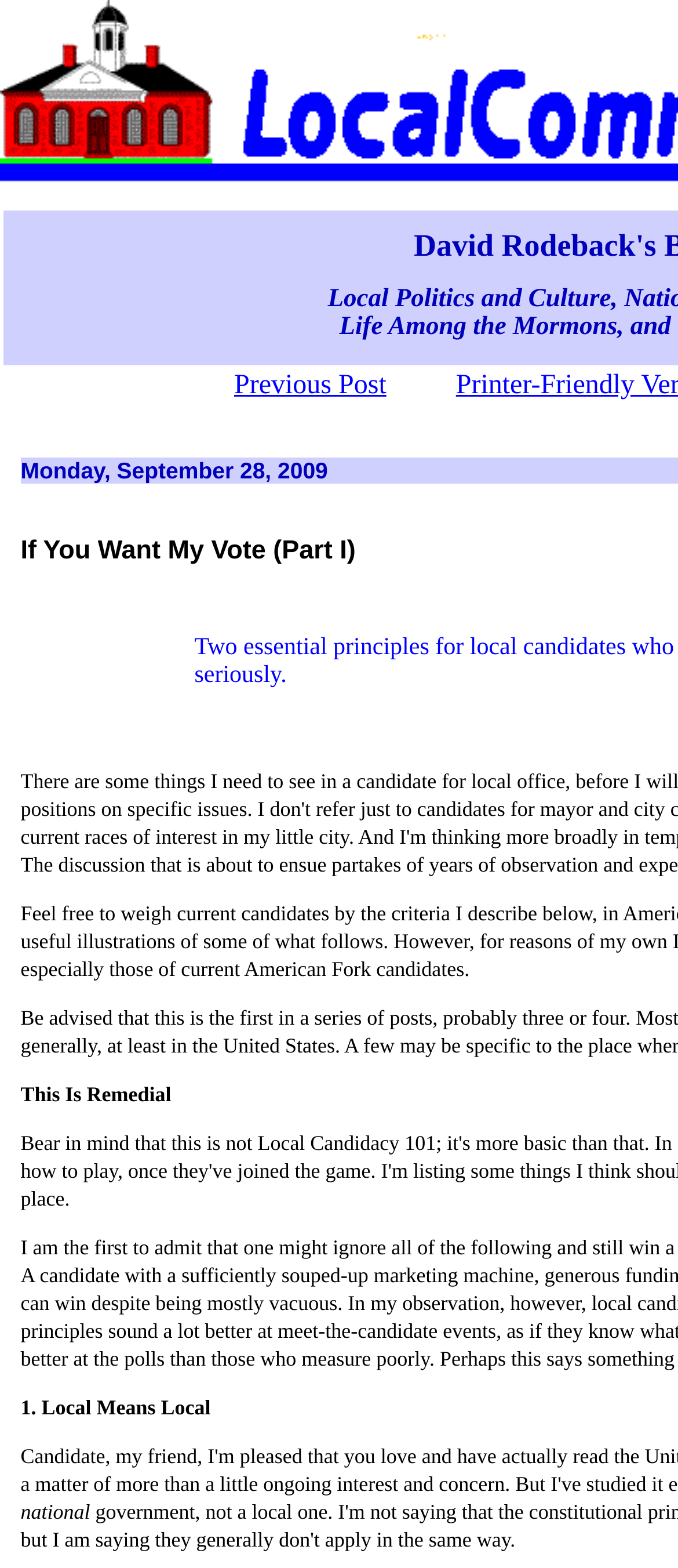Use a single word or phrase to respond to the question:
How many sections are there on the webpage?

3